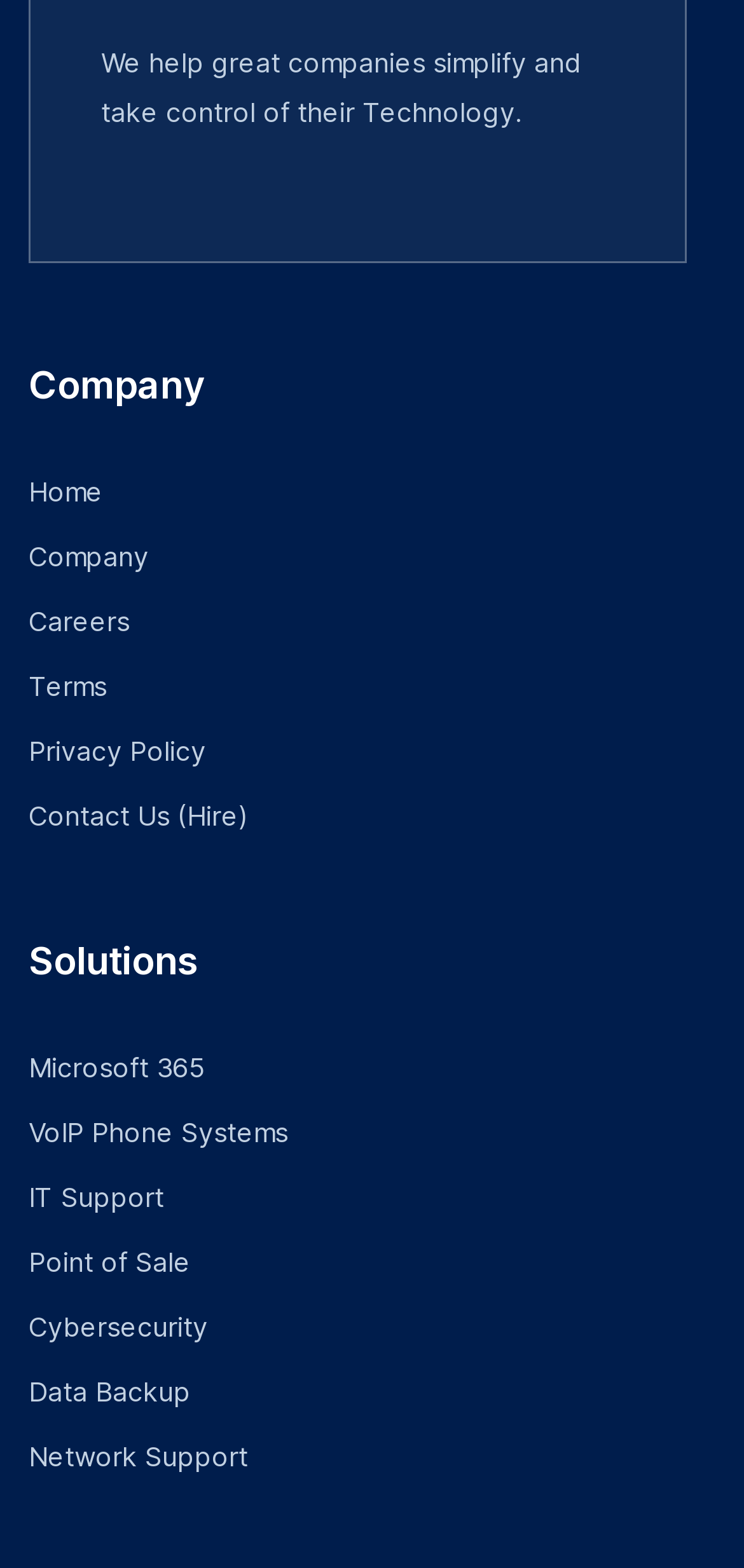Locate the bounding box coordinates of the area that needs to be clicked to fulfill the following instruction: "learn about company". The coordinates should be in the format of four float numbers between 0 and 1, namely [left, top, right, bottom].

[0.038, 0.345, 0.2, 0.365]